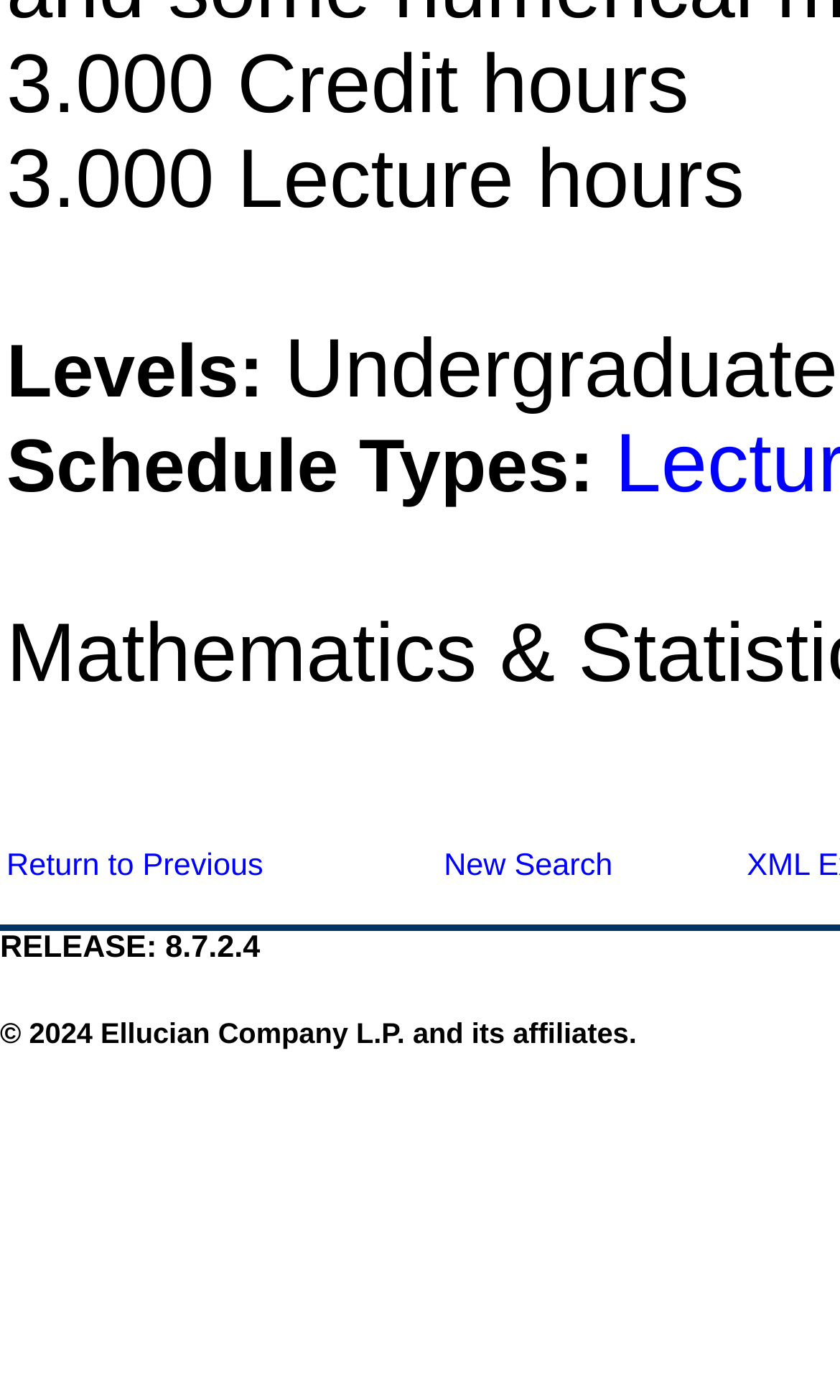What is the version of the RELEASE displayed on the webpage?
Look at the image and construct a detailed response to the question.

The webpage displays a static text 'RELEASE: 8.7.2.4' at the bottom, indicating that the current version of the RELEASE is 8.7.2.4.